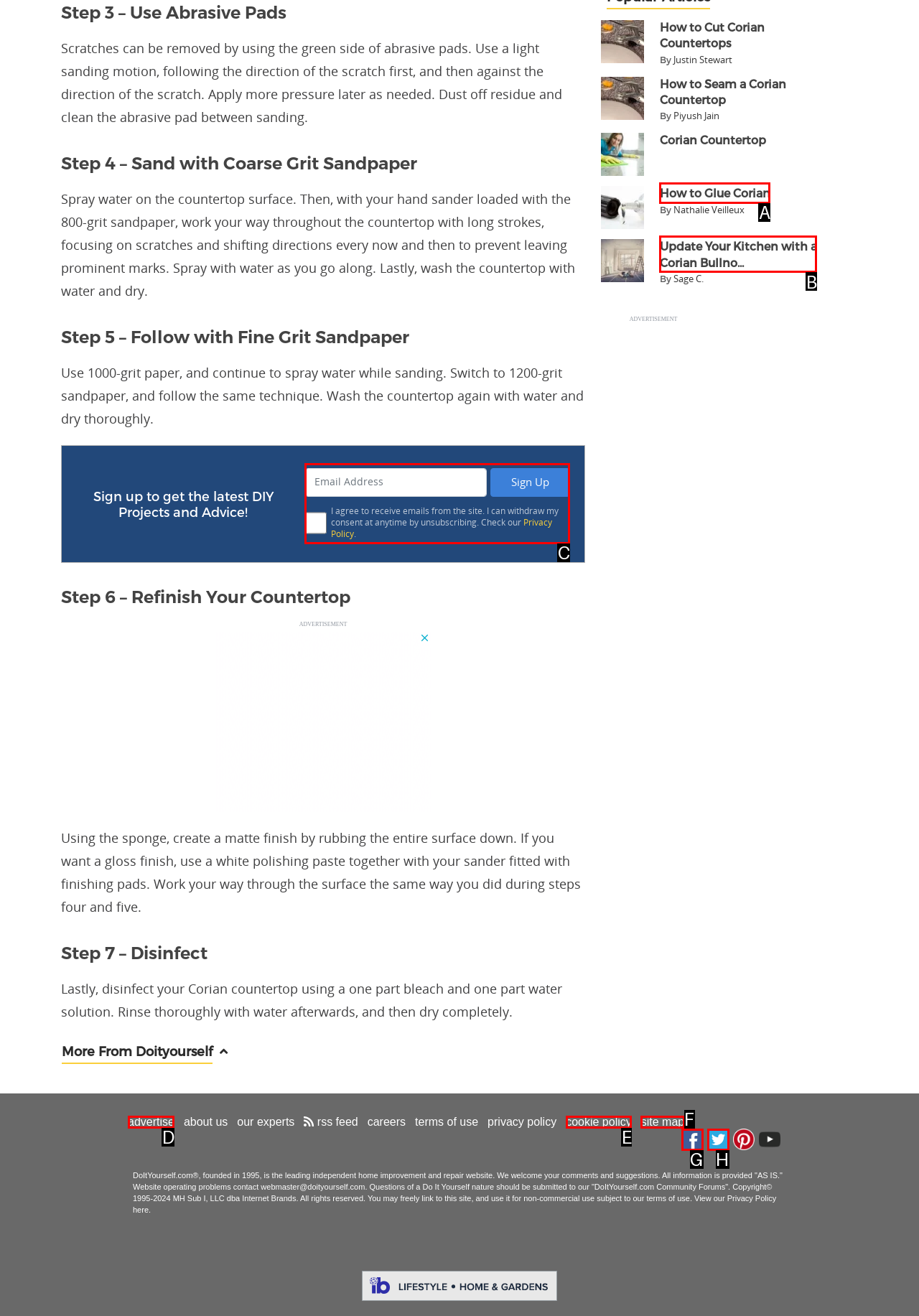Which choice should you pick to execute the task: Sign up to receive DIY projects and advice
Respond with the letter associated with the correct option only.

C